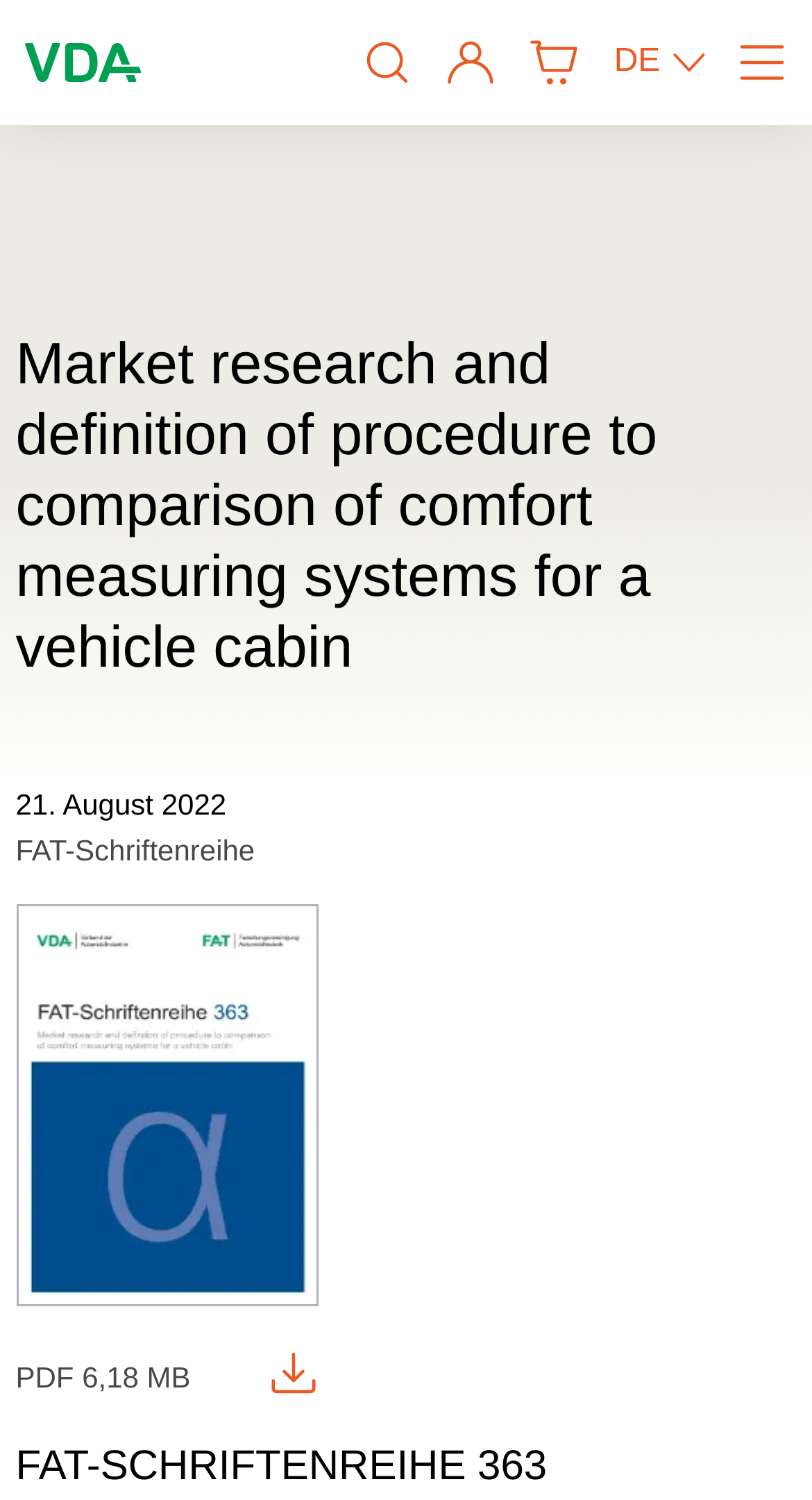Identify the bounding box for the UI element that is described as follows: "DE".

[0.732, 0.0, 0.886, 0.083]